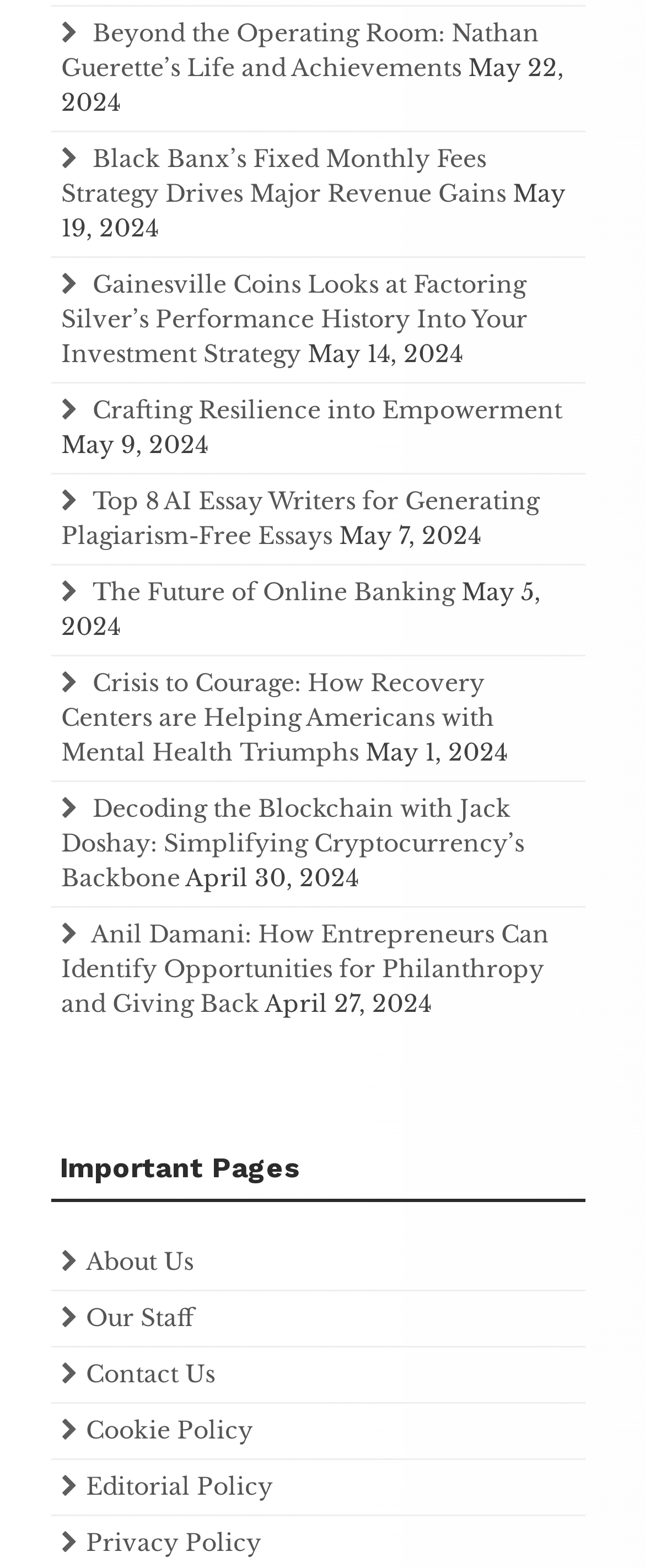How many links are under the 'Important Pages' heading?
From the screenshot, supply a one-word or short-phrase answer.

6